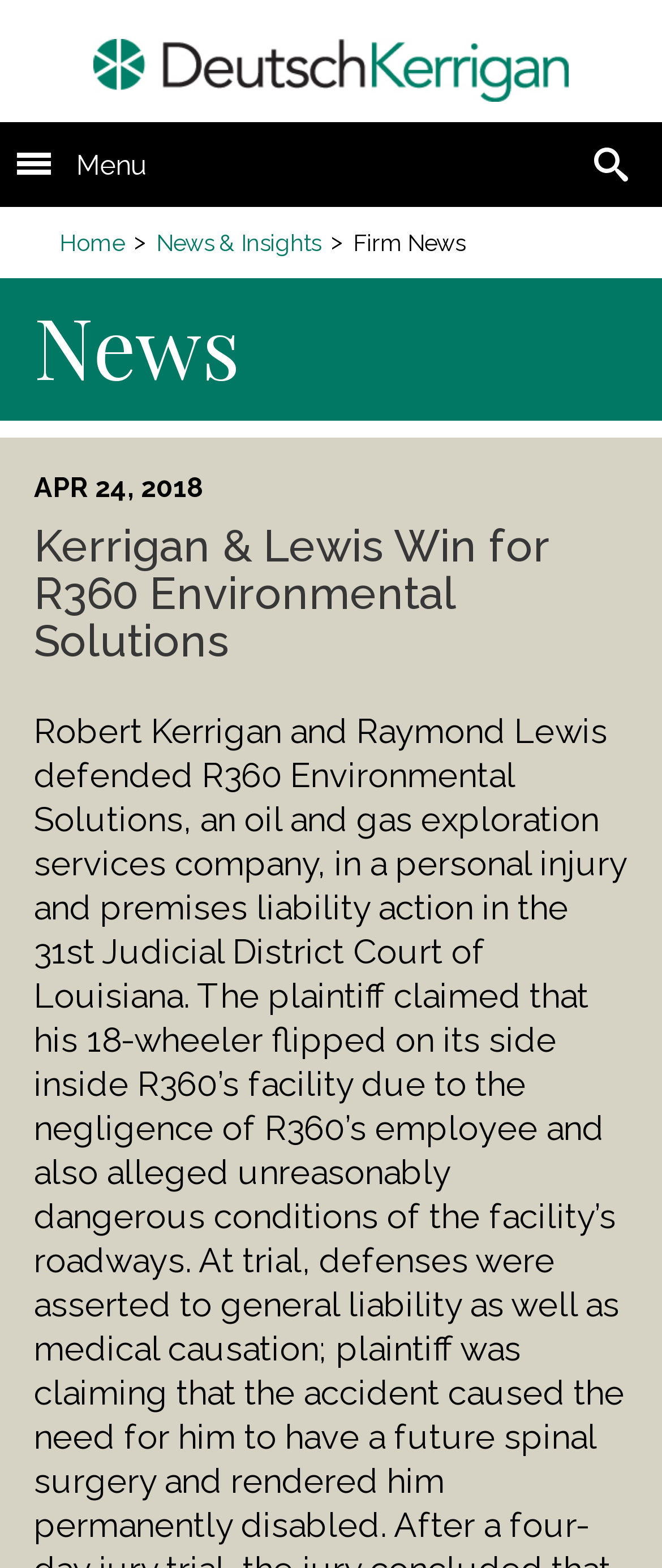Calculate the bounding box coordinates of the UI element given the description: "Toggle navigation".

[0.0, 0.083, 0.103, 0.126]